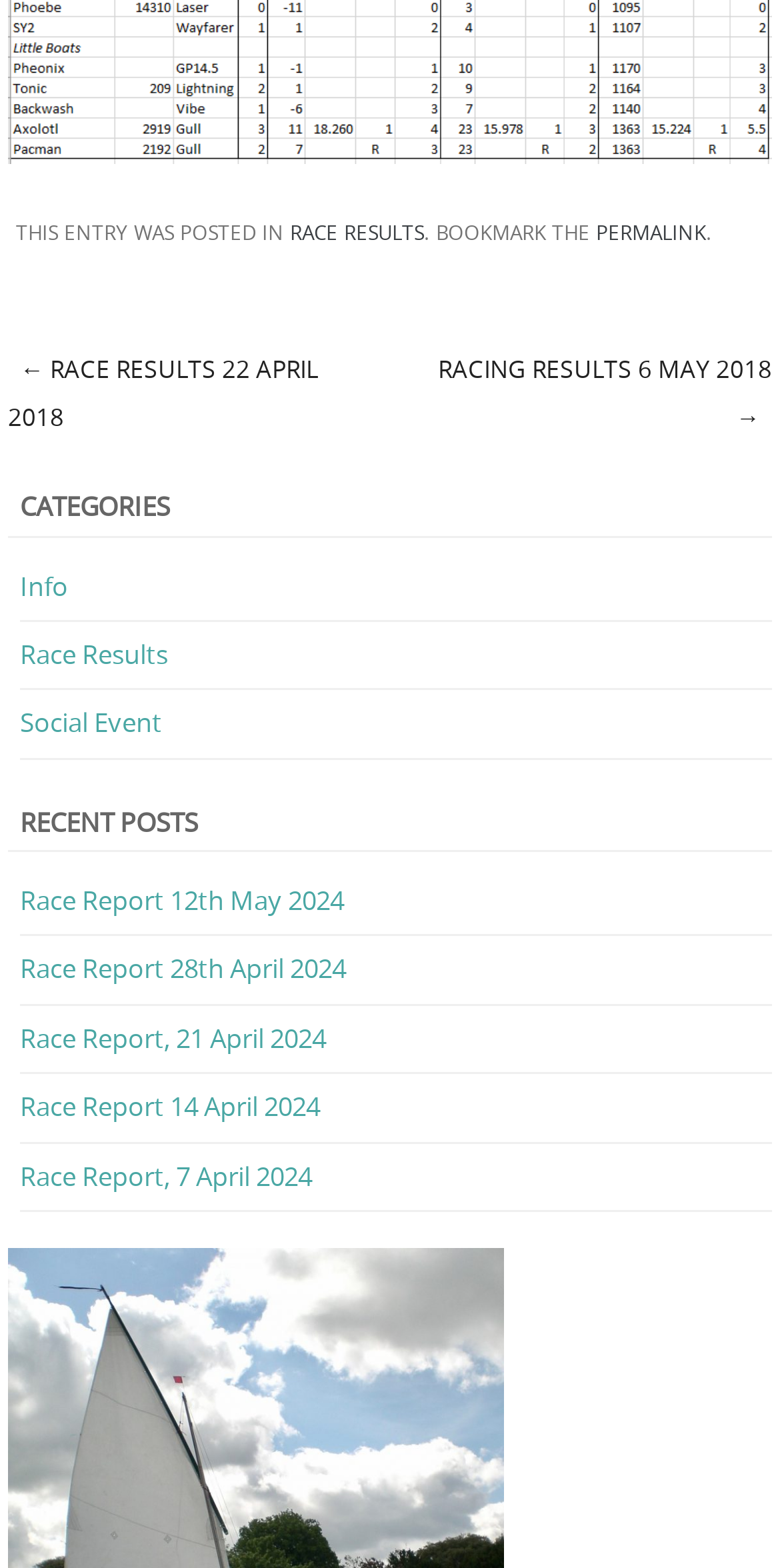Find the bounding box coordinates of the element you need to click on to perform this action: 'navigate to previous race results'. The coordinates should be represented by four float values between 0 and 1, in the format [left, top, right, bottom].

[0.01, 0.219, 0.408, 0.281]